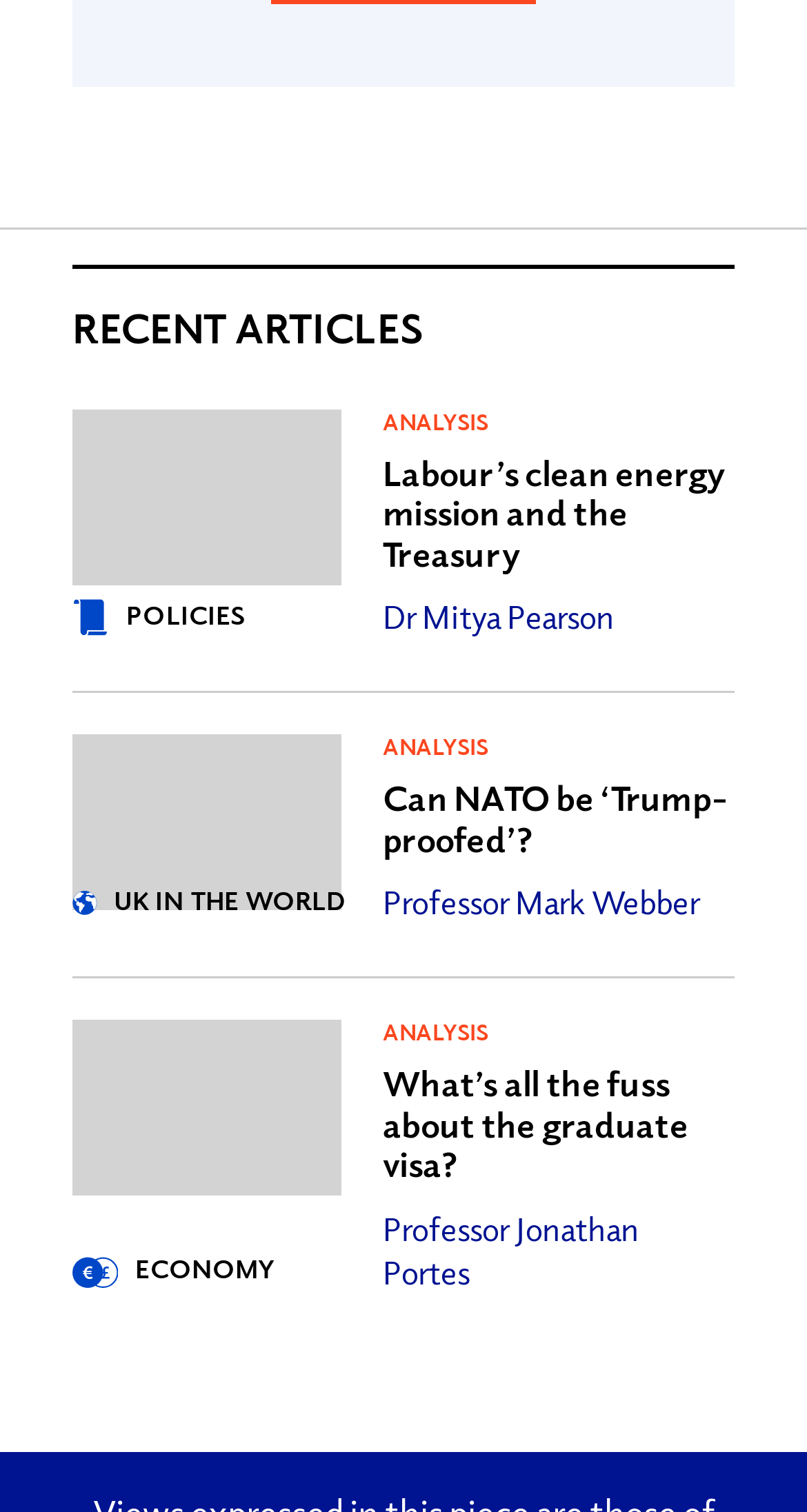Carefully examine the image and provide an in-depth answer to the question: How many article categories are there?

There are three article categories: 'POLICIES', 'UK IN THE WORLD', and 'ECONOMY', which are indicated by links with corresponding images.